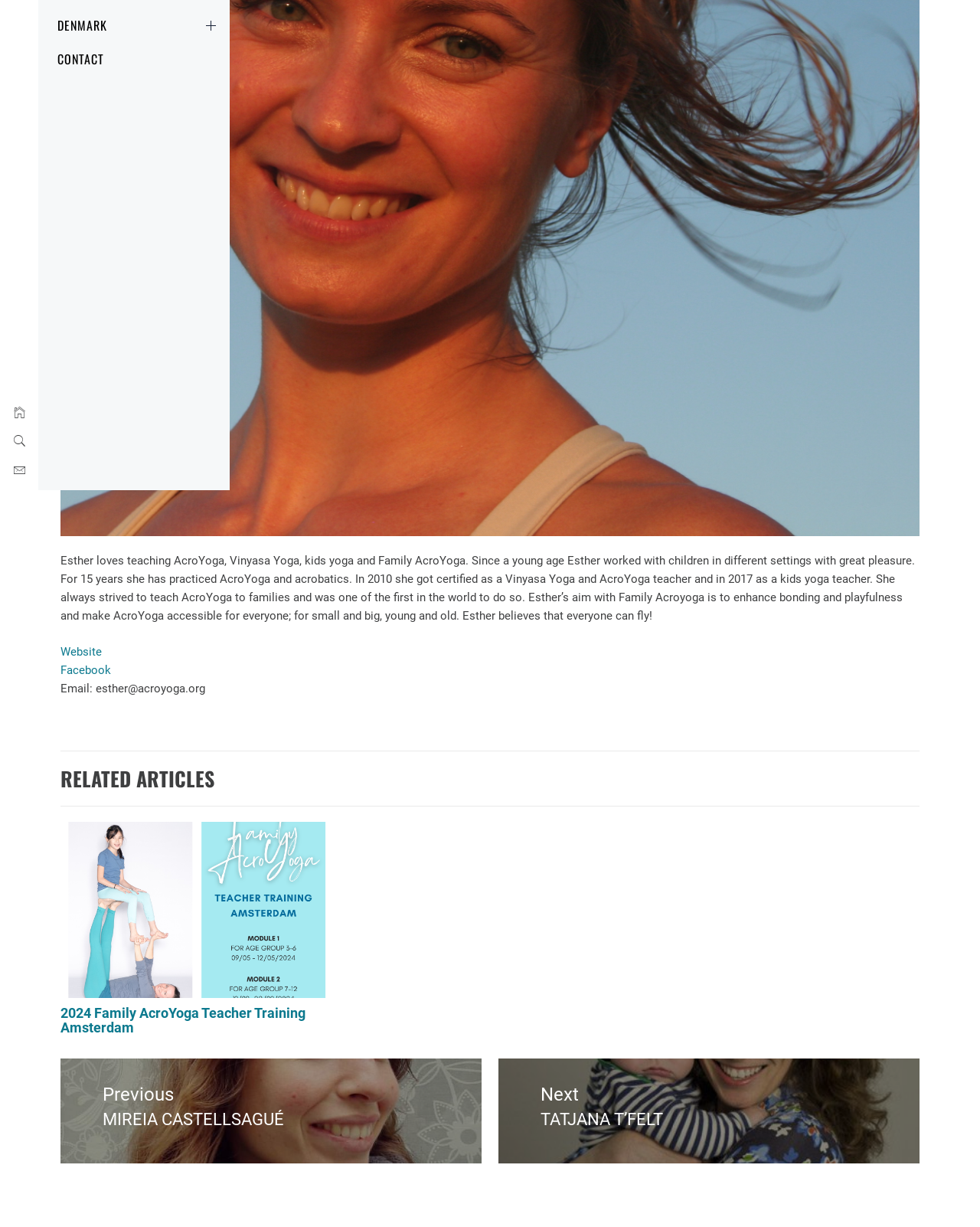Using the given description, provide the bounding box coordinates formatted as (top-left x, top-left y, bottom-right x, bottom-right y), with all values being floating point numbers between 0 and 1. Description: Minimal Grid

[0.608, 0.983, 0.691, 0.993]